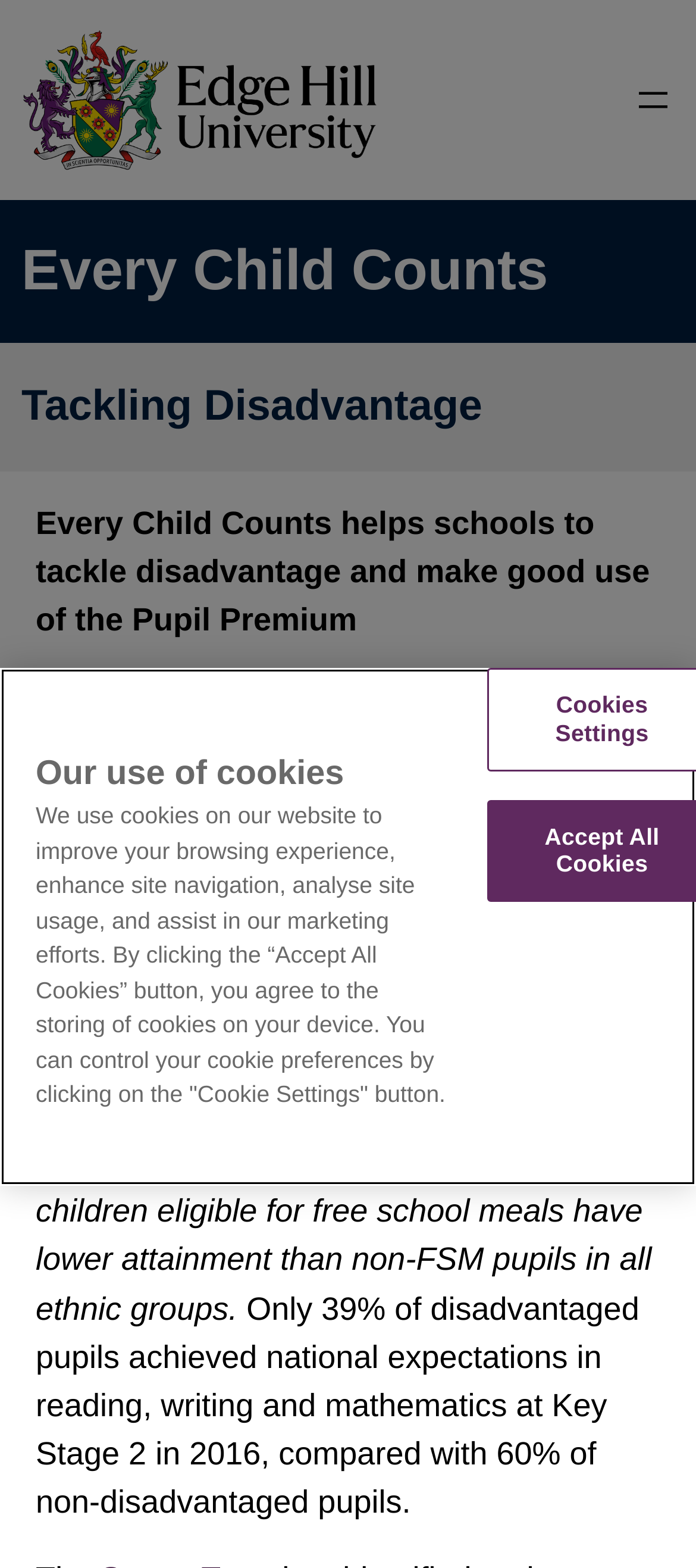Provide the bounding box for the UI element matching this description: "Spring Run Trail".

None